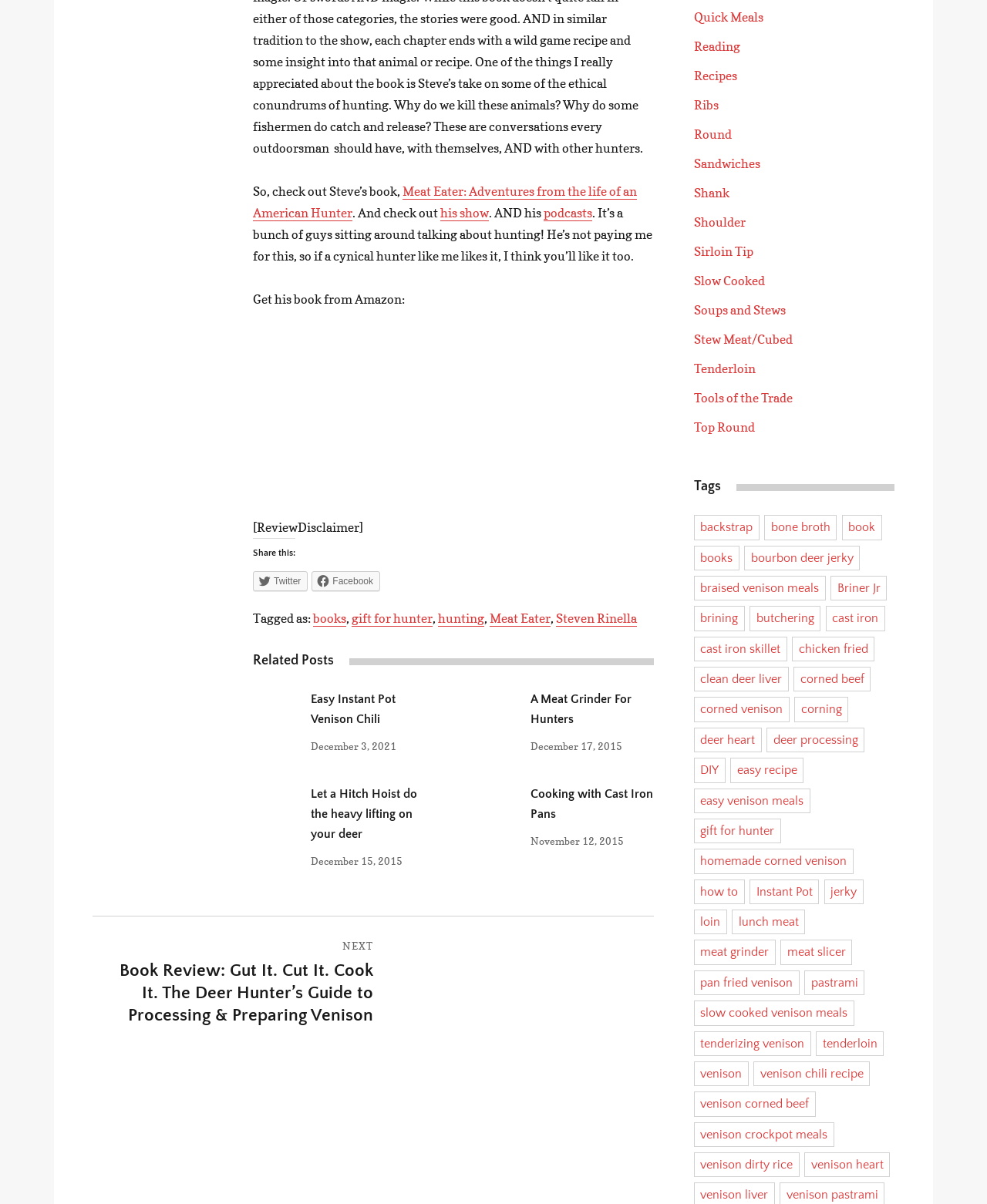Give a concise answer using only one word or phrase for this question:
What is the topic of the related post 'Easy Instant Pot Venison Chili'?

Venison Chili